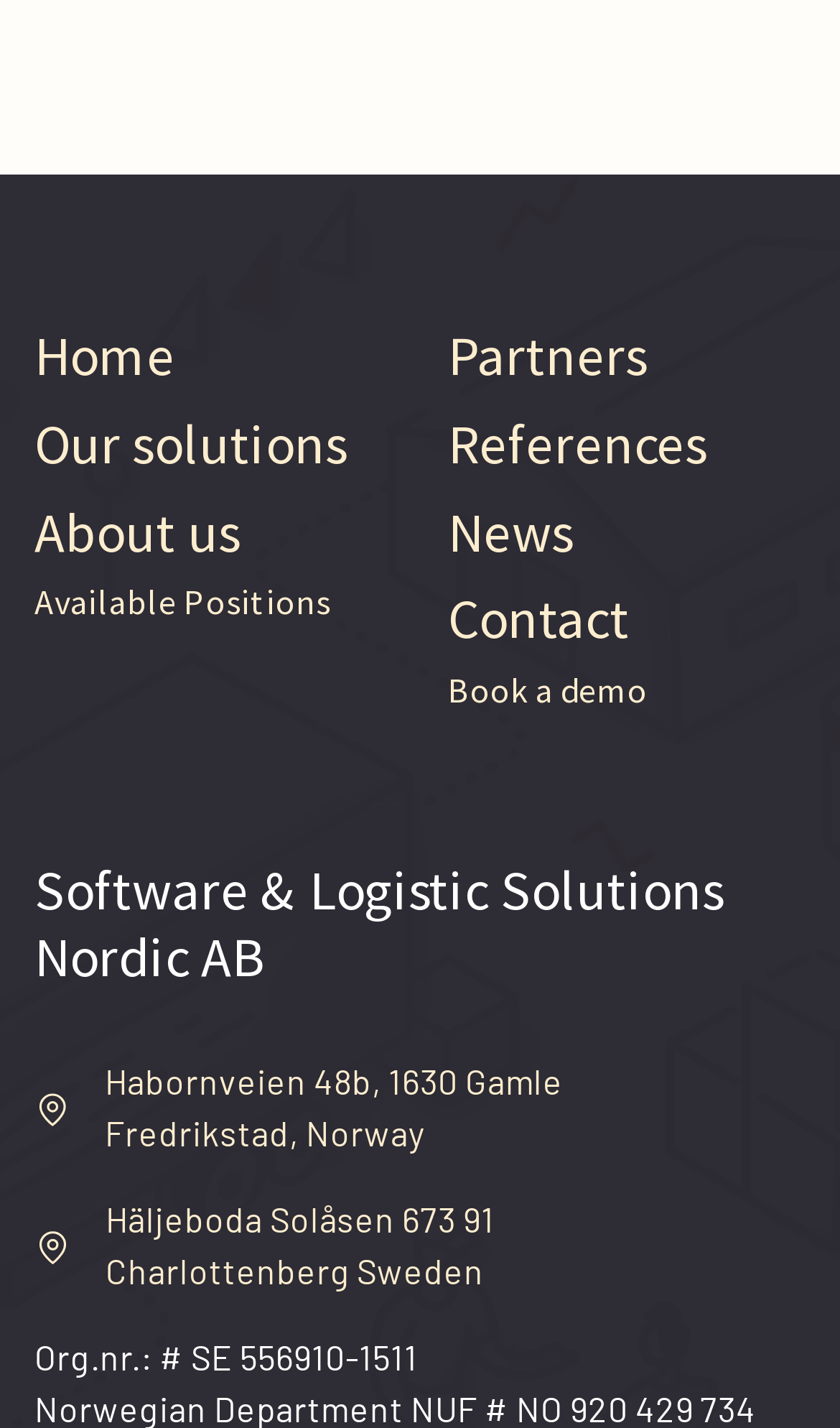Find the bounding box coordinates of the clickable area required to complete the following action: "Click on Home".

[0.041, 0.224, 0.208, 0.273]